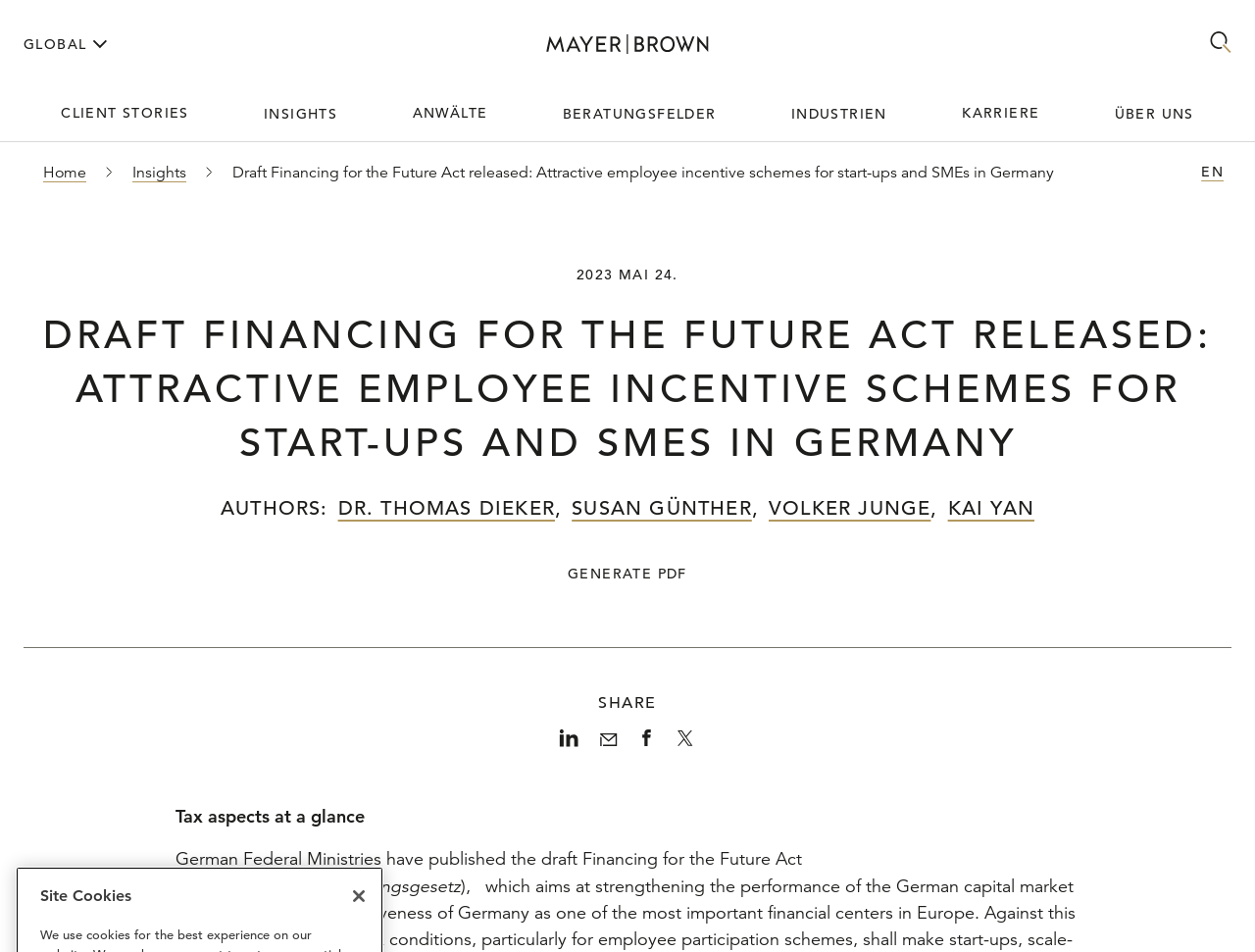Locate the bounding box coordinates of the clickable area needed to fulfill the instruction: "Go to Mayer Brown Home".

[0.34, 0.033, 0.66, 0.06]